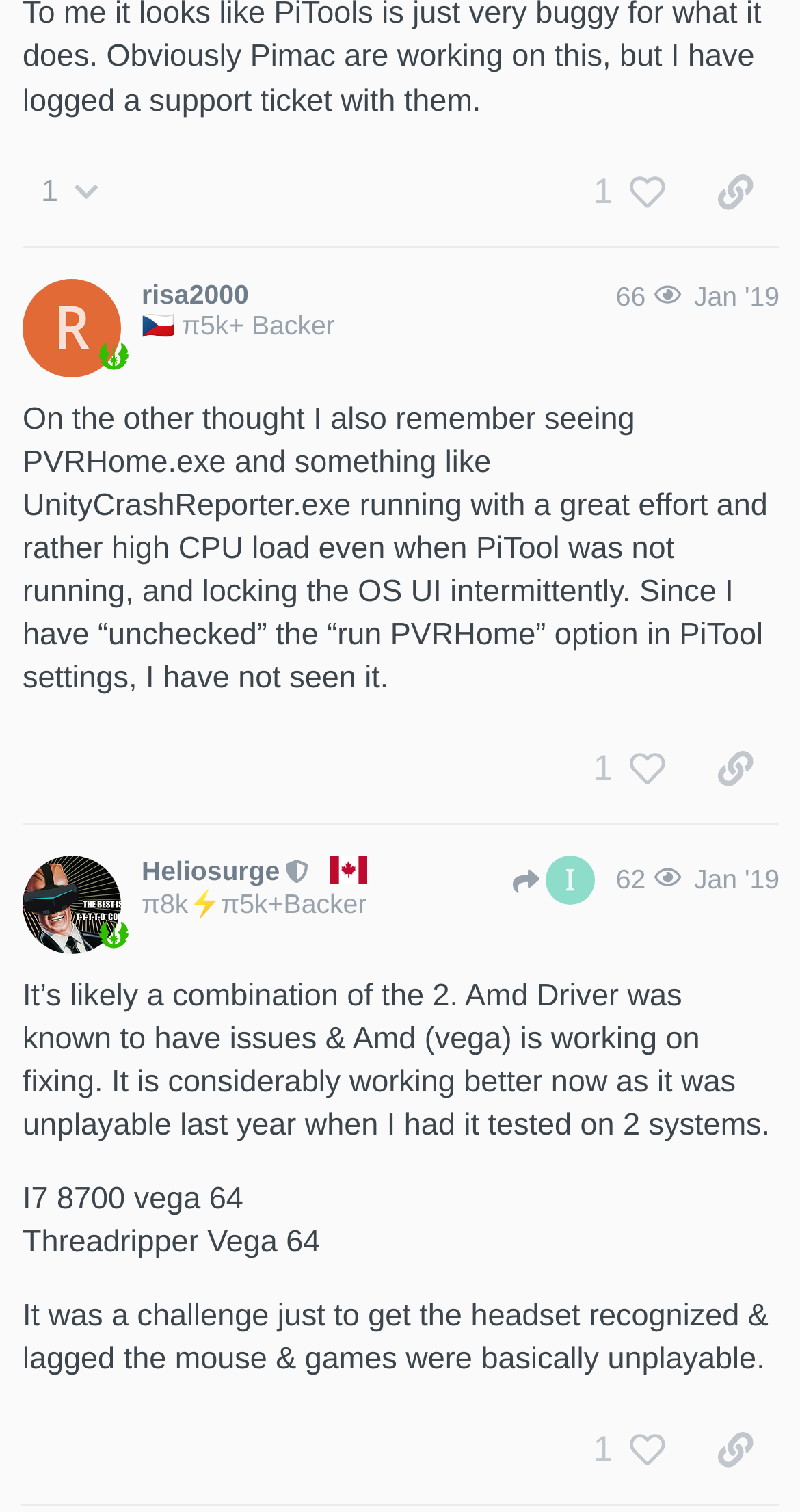What is the CPU model mentioned in the second post?
Refer to the image and provide a detailed answer to the question.

I looked at the second post region and found the StaticText element with the text 'I7 8700 vega 64', which mentions the CPU model I7 8700.